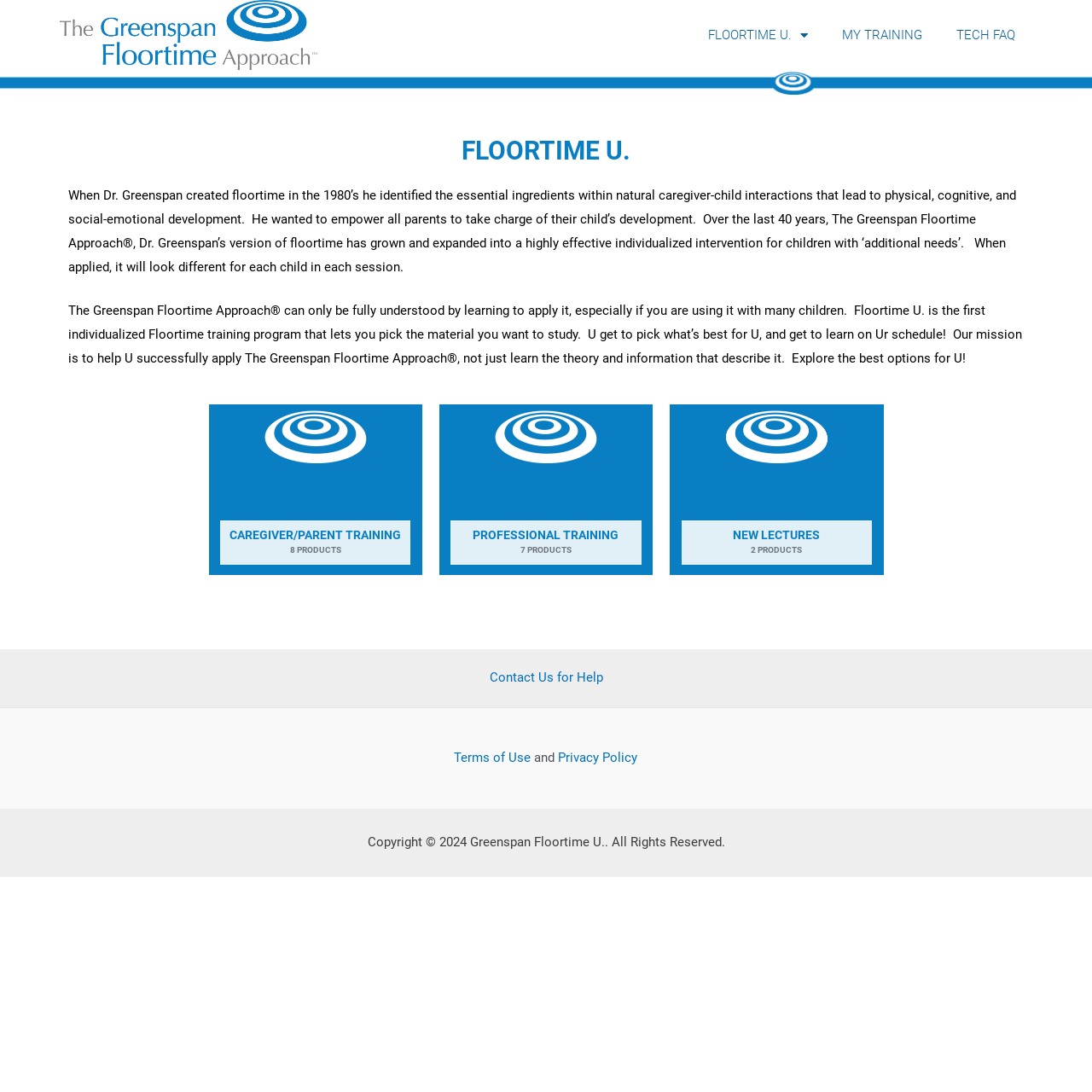Determine the bounding box coordinates of the clickable region to follow the instruction: "Explore Caregiver/Parent Training".

[0.191, 0.37, 0.387, 0.536]